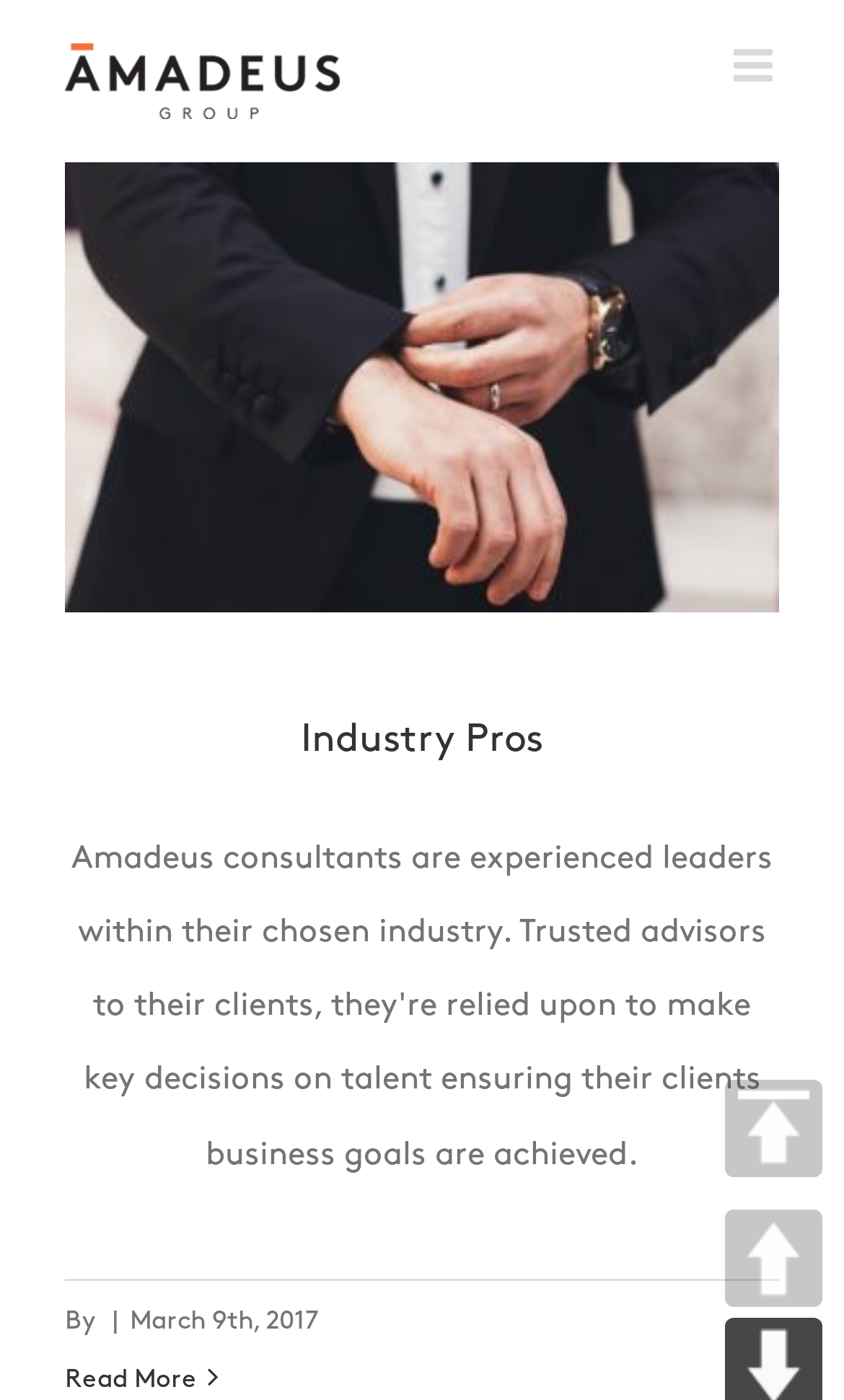Locate the bounding box of the UI element defined by this description: "UP". The coordinates should be given as four float numbers between 0 and 1, formatted as [left, top, right, bottom].

[0.859, 0.864, 0.974, 0.934]